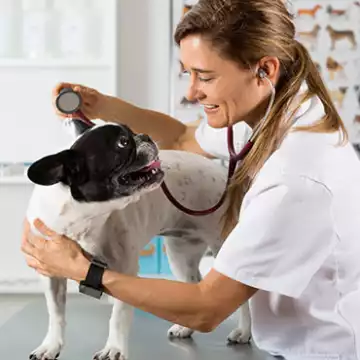What is the veterinarian using to examine the dog?
Refer to the screenshot and deliver a thorough answer to the question presented.

The veterinarian is using a stethoscope to check the dog's heartbeat, a common medical tool used to listen to internal sounds of the body, highlighting the veterinarian's attention to detail and commitment to providing quality care.